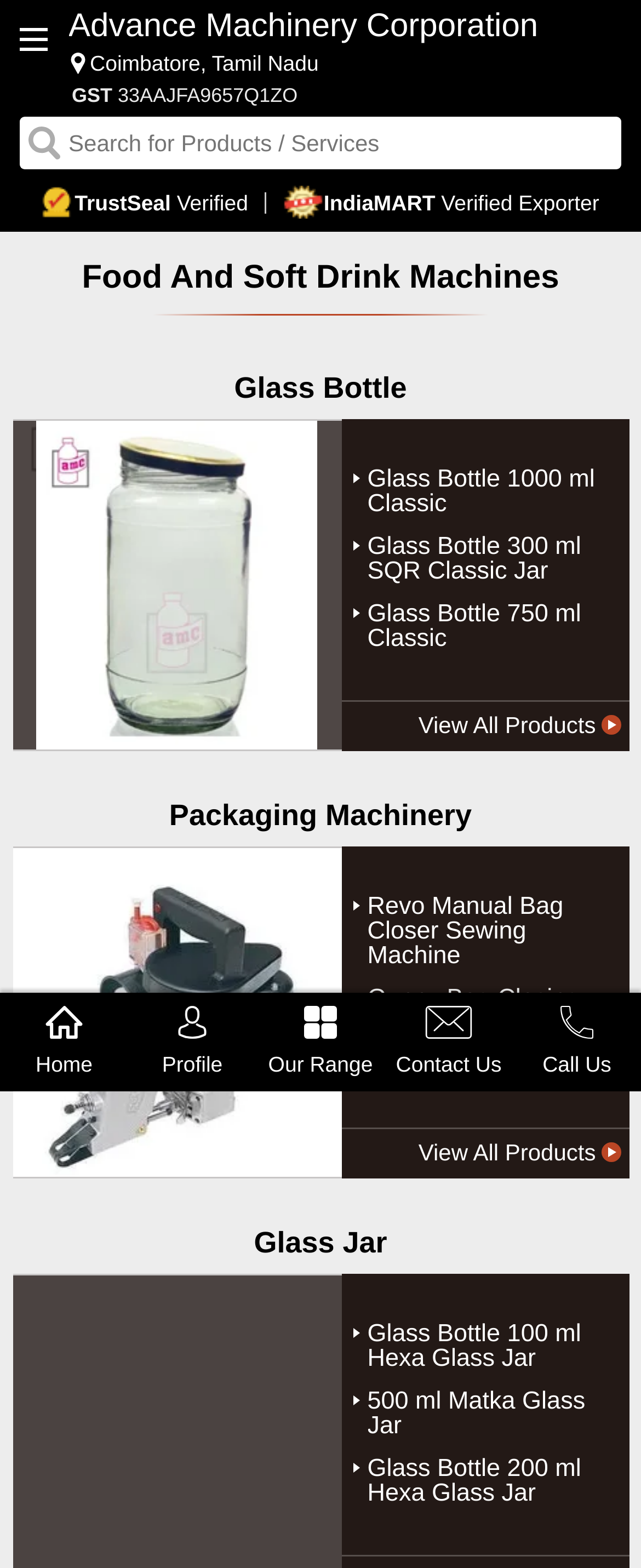Using the format (top-left x, top-left y, bottom-right x, bottom-right y), and given the element description, identify the bounding box coordinates within the screenshot: Glass Jar

[0.396, 0.782, 0.604, 0.803]